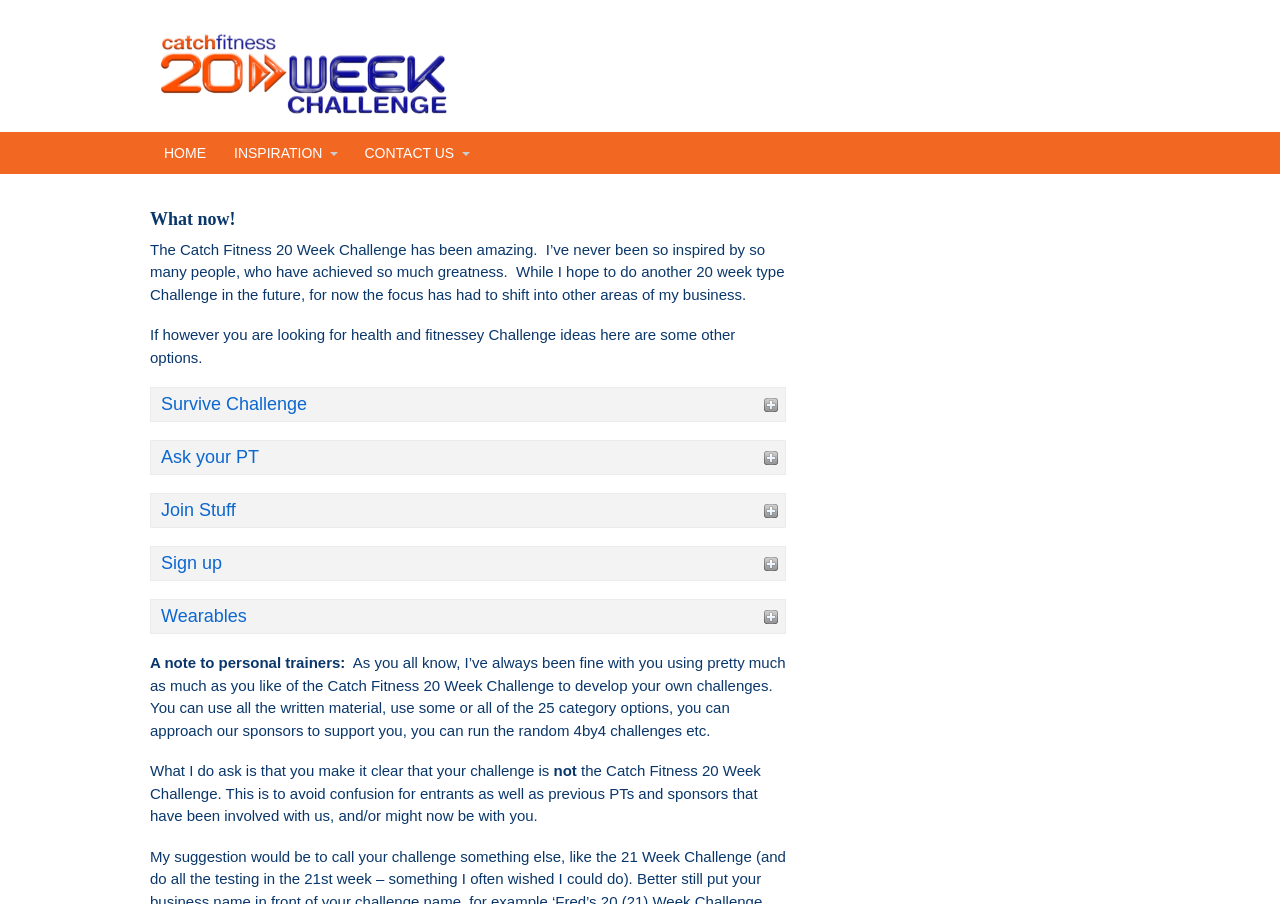Detail the features and information presented on the webpage.

This webpage appears to be a farewell message from the author, with a focus on fitness and health challenges. At the top, there are four links: '', 'HOME', 'INSPIRATION', and 'CONTACT US', which are positioned horizontally and take up about a quarter of the screen's width.

Below these links, there is a large heading that reads 'What now!' which spans almost the entire width of the screen. Following this heading, there is a block of text that expresses the author's gratitude and inspiration from the Catch Fitness 20 Week Challenge.

The main content of the page is divided into sections, each with a heading and a link. There are five sections in total, labeled 'Survive Challenge', 'Ask your PT', 'Join Stuff', 'Sign up', and 'Wearables'. Each section has a heading and a corresponding link, which are positioned closely together.

After these sections, there is a note addressed to personal trainers, which consists of three blocks of text. The text explains the author's policy on using materials from the Catch Fitness 20 Week Challenge to develop their own challenges. The author requests that personal trainers make it clear that their challenge is not the Catch Fitness 20 Week Challenge, to avoid confusion.

Overall, the webpage has a simple and clean layout, with a focus on providing information and resources related to fitness and health challenges.